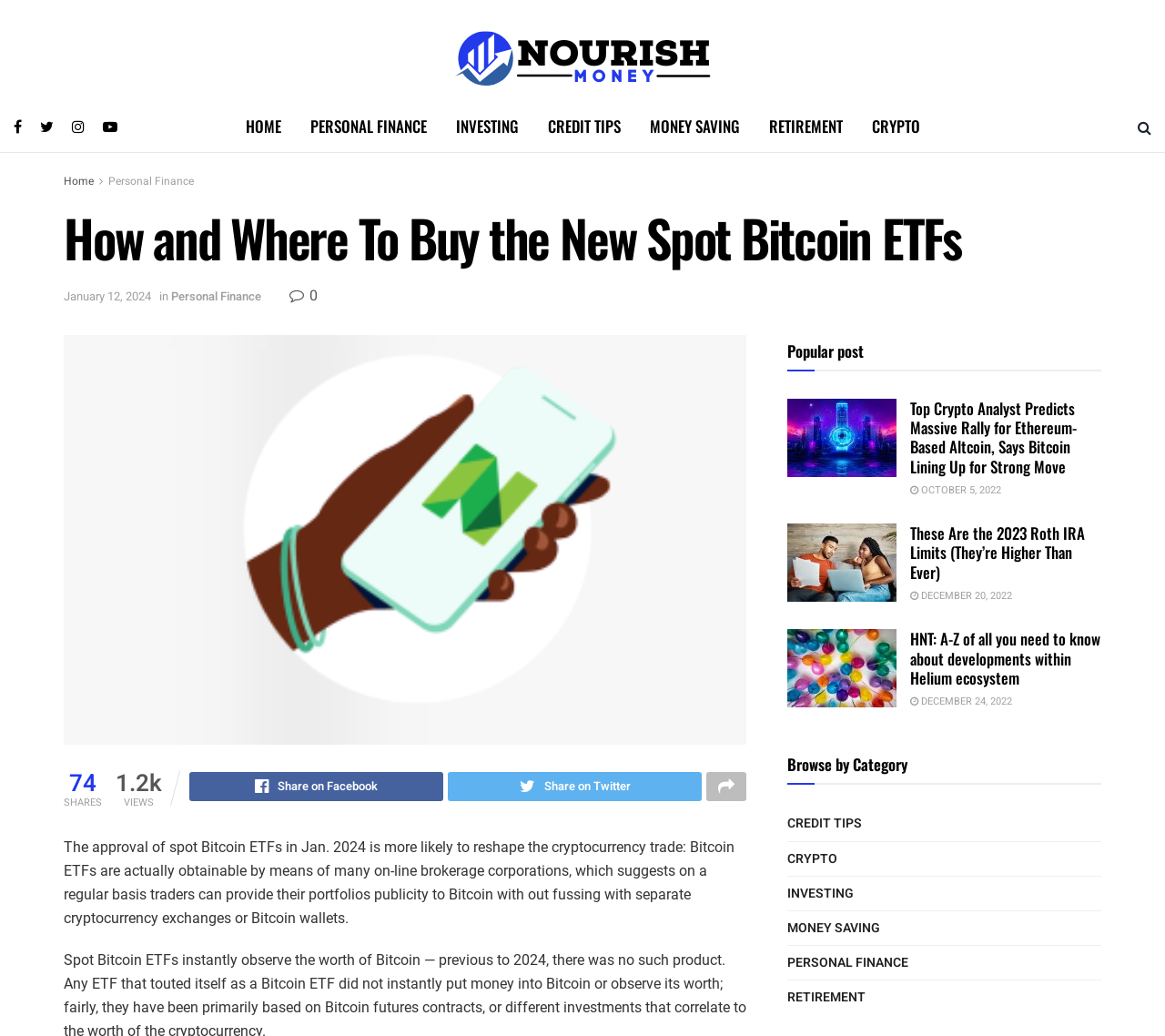Identify the bounding box coordinates of the section to be clicked to complete the task described by the following instruction: "Read the article 'Top Crypto Analyst Predicts Massive Rally for Ethereum-Based Altcoin, Says Bitcoin Lining Up for Strong Move'". The coordinates should be four float numbers between 0 and 1, formatted as [left, top, right, bottom].

[0.676, 0.385, 0.77, 0.46]